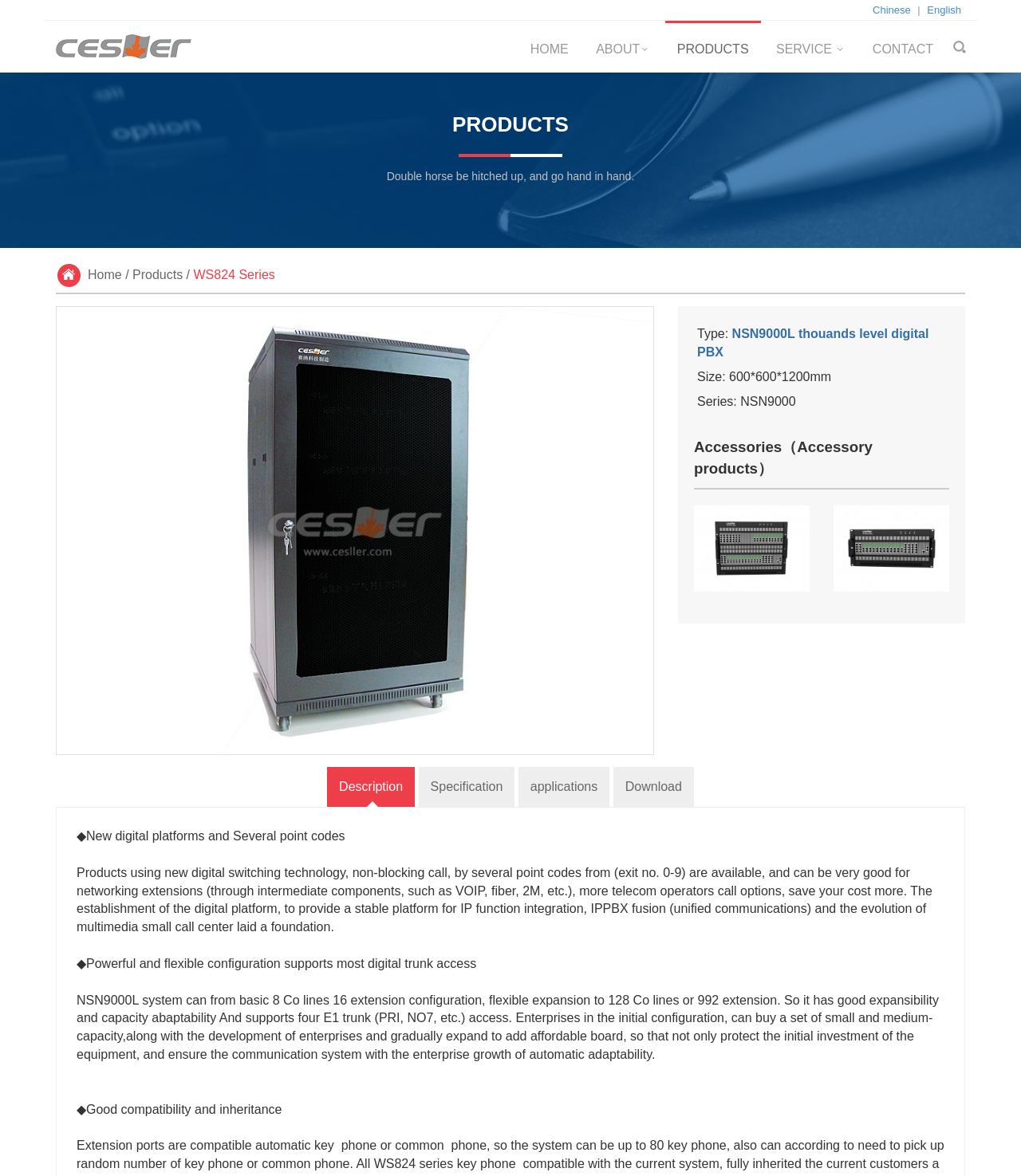What is the size of the product?
Using the image, respond with a single word or phrase.

600*600*1200mm